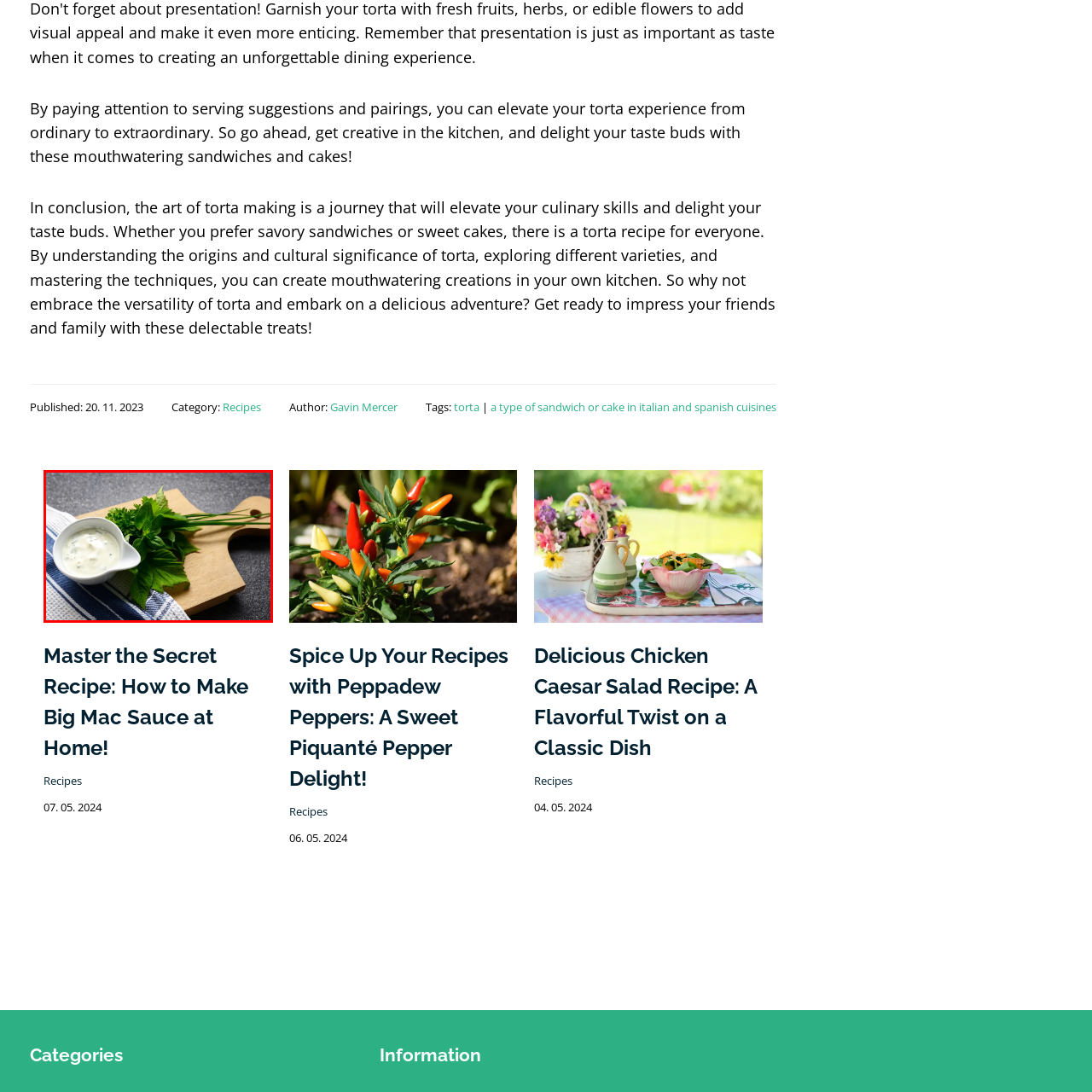What type of ambiance is emphasized by the wooden cutting board?
Look at the image enclosed by the red bounding box and give a detailed answer using the visual information available in the image.

The wooden cutting board on which the bowl is positioned emphasizes a rustic kitchen ambiance, as stated in the caption. This suggests that the image is meant to evoke a cozy and natural cooking environment.